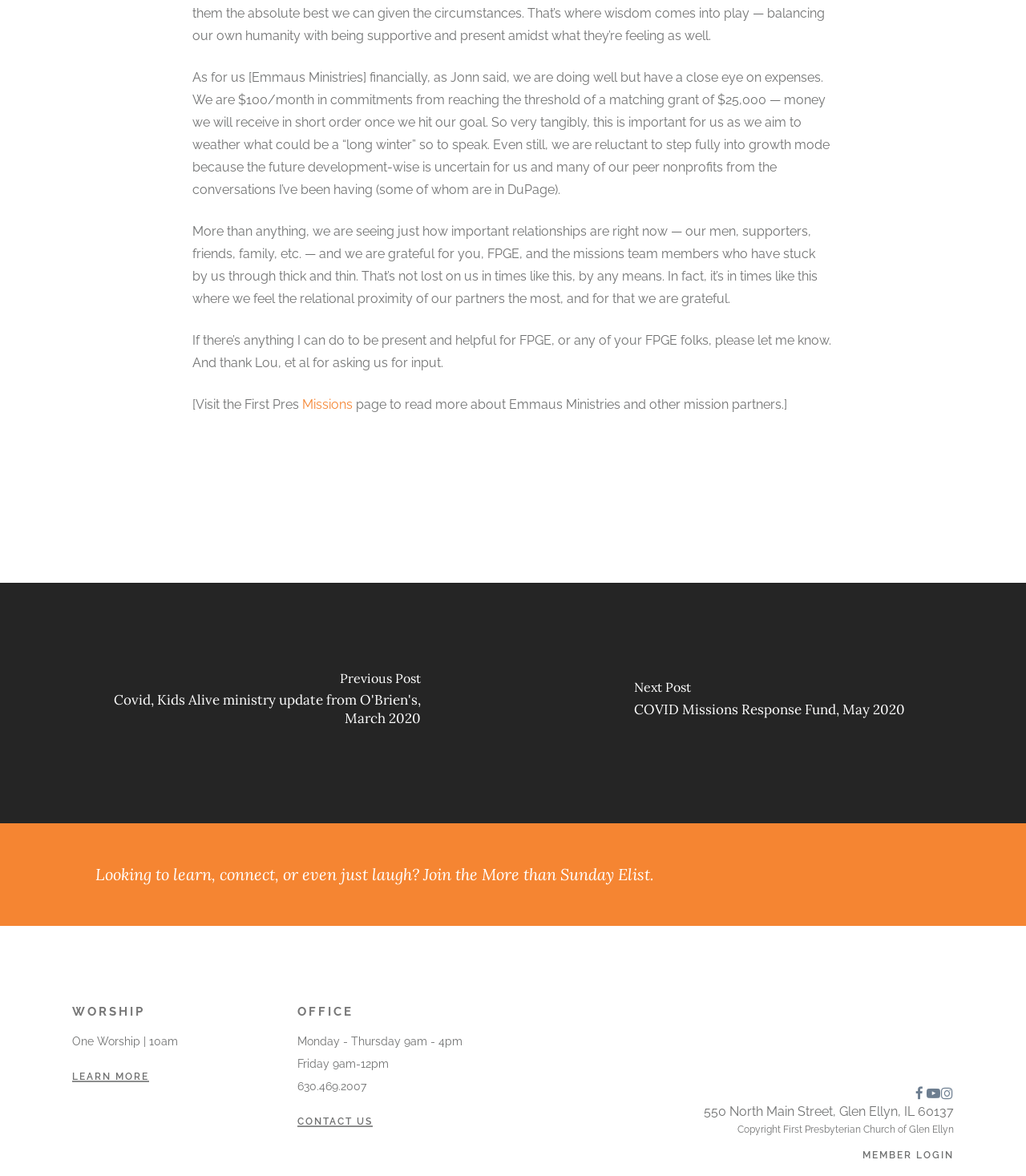Find the coordinates for the bounding box of the element with this description: "Contact Us".

[0.29, 0.949, 0.363, 0.958]